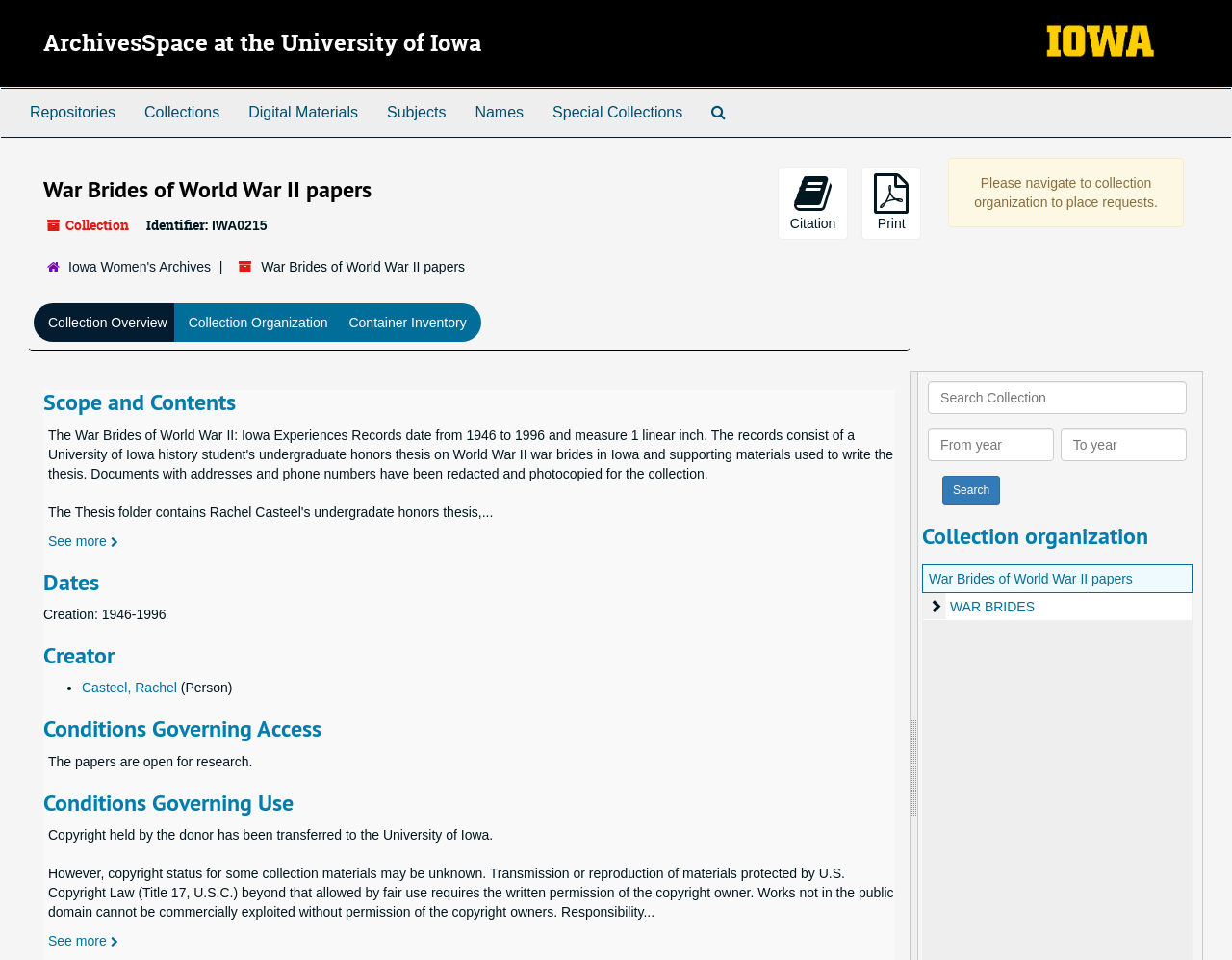What is the creation date range of the collection?
Examine the image and provide an in-depth answer to the question.

I found the answer by looking at the static text element with the text 'Creation: 1946-1996' which is located under the heading 'Dates'.